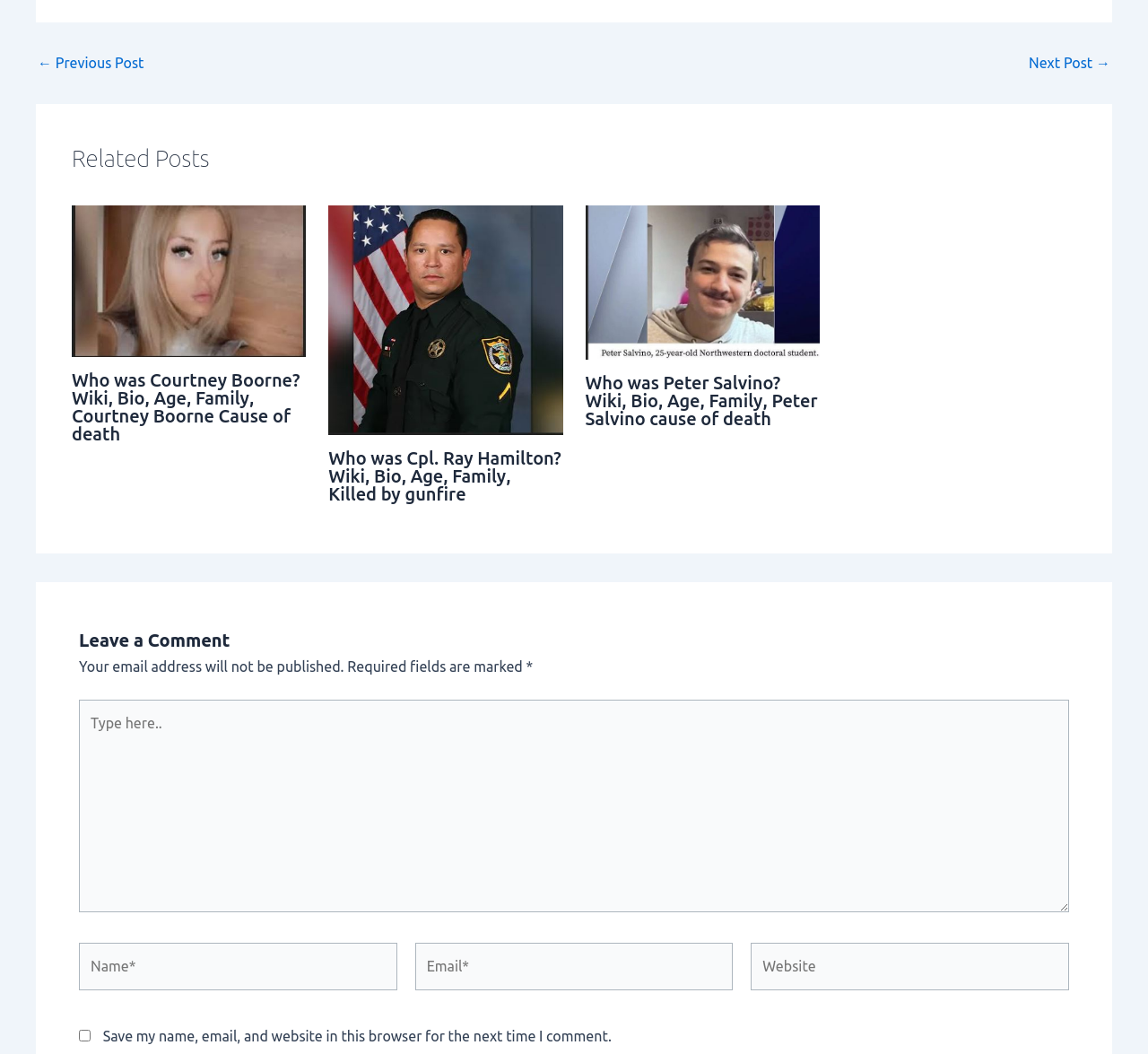How many related posts are displayed on the webpage?
Refer to the screenshot and deliver a thorough answer to the question presented.

The webpage displays three related posts, each with a heading, a link to read more, and an image. The posts are arranged vertically, and each post has a similar structure.